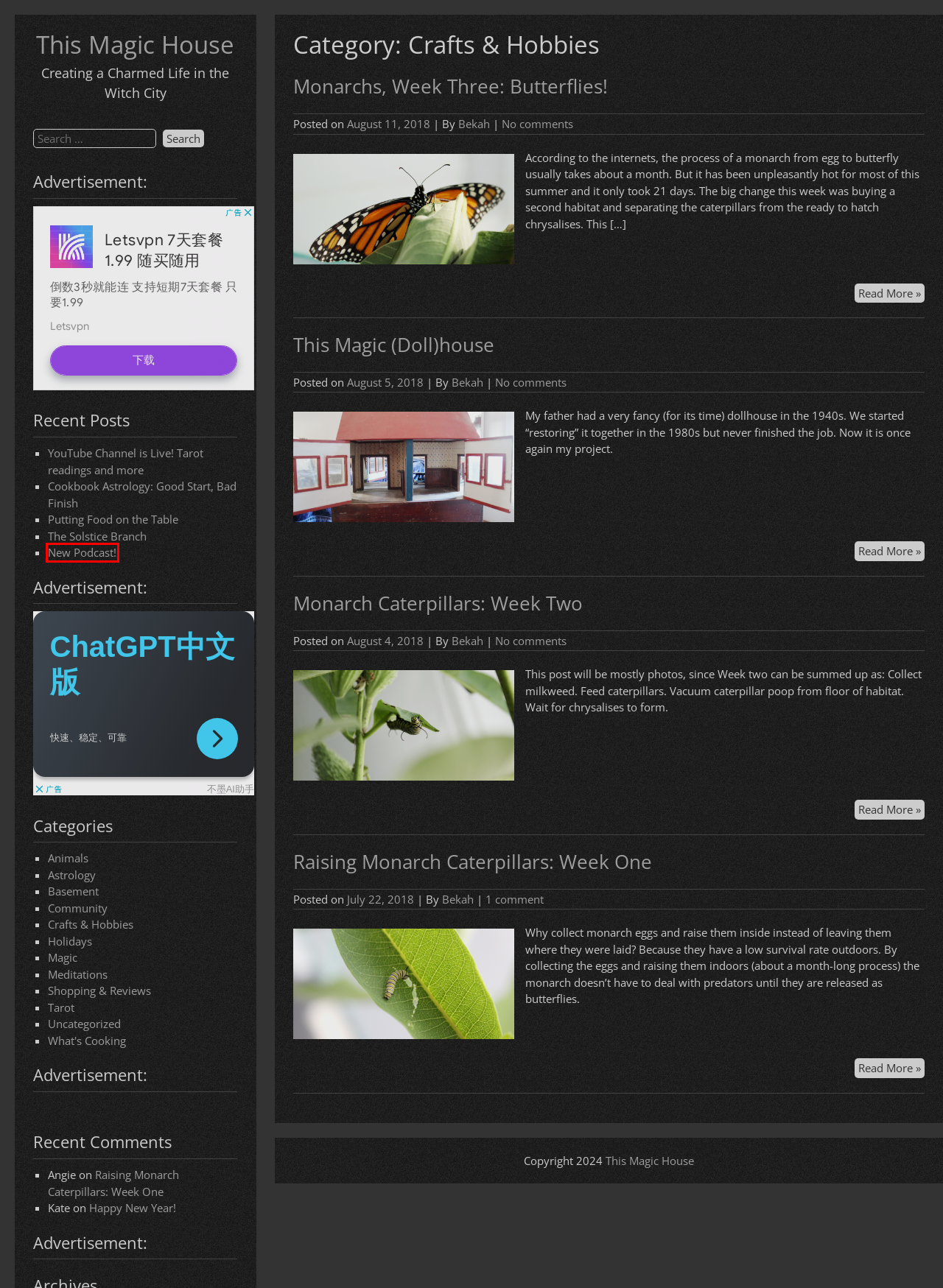Evaluate the webpage screenshot and identify the element within the red bounding box. Select the webpage description that best fits the new webpage after clicking the highlighted element. Here are the candidates:
A. Magic – This Magic House
B. Happy New Year! – This Magic House
C. Community – This Magic House
D. New Podcast! – This Magic House
E. What’s Cooking – This Magic House
F. Monarchs, Week Three: Butterflies! – This Magic House
G. Raising Monarch Caterpillars: Week One – This Magic House
H. Uncategorized – This Magic House

D